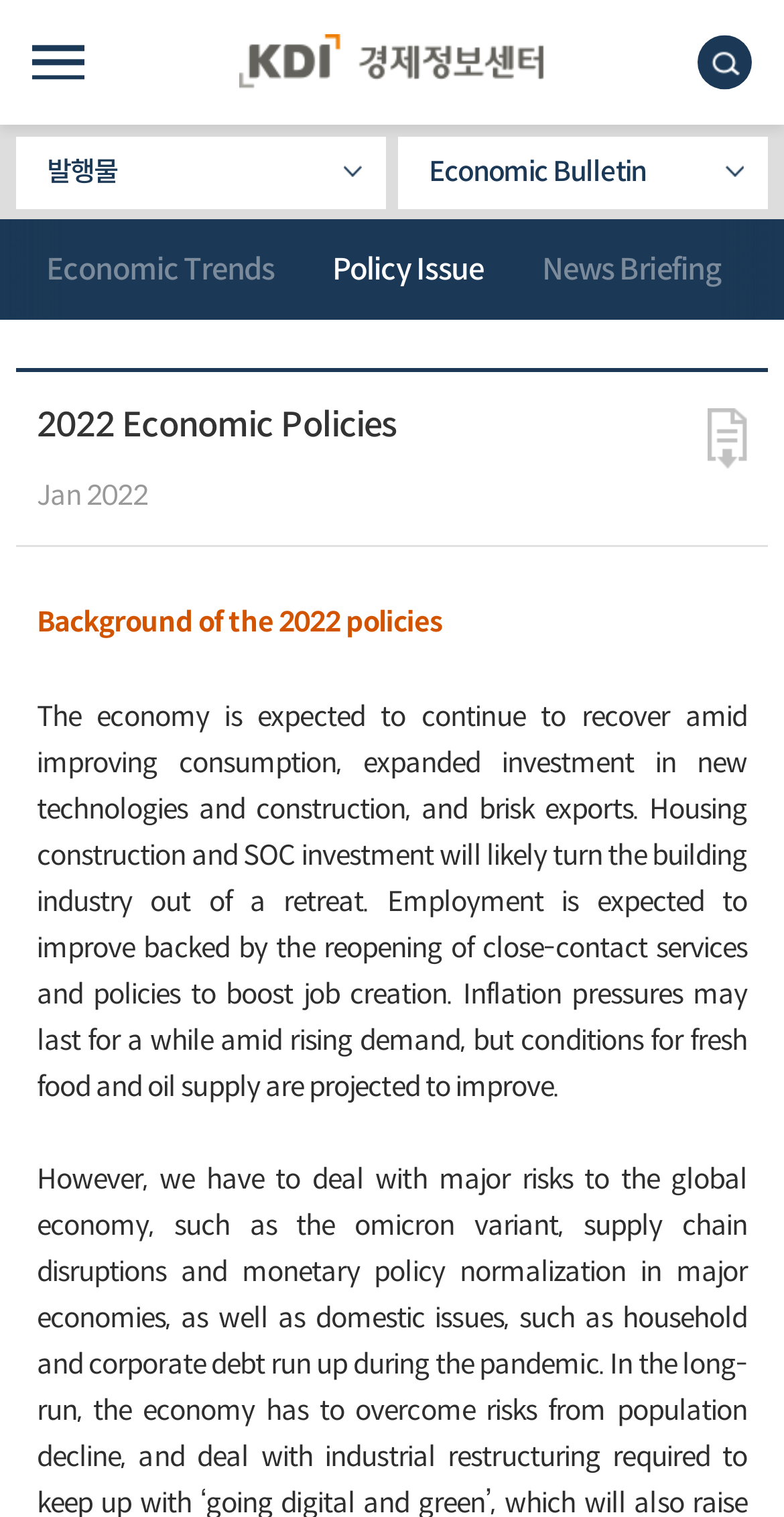Please find the bounding box coordinates (top-left x, top-left y, bottom-right x, bottom-right y) in the screenshot for the UI element described as follows: 다운로드

[0.903, 0.269, 0.953, 0.31]